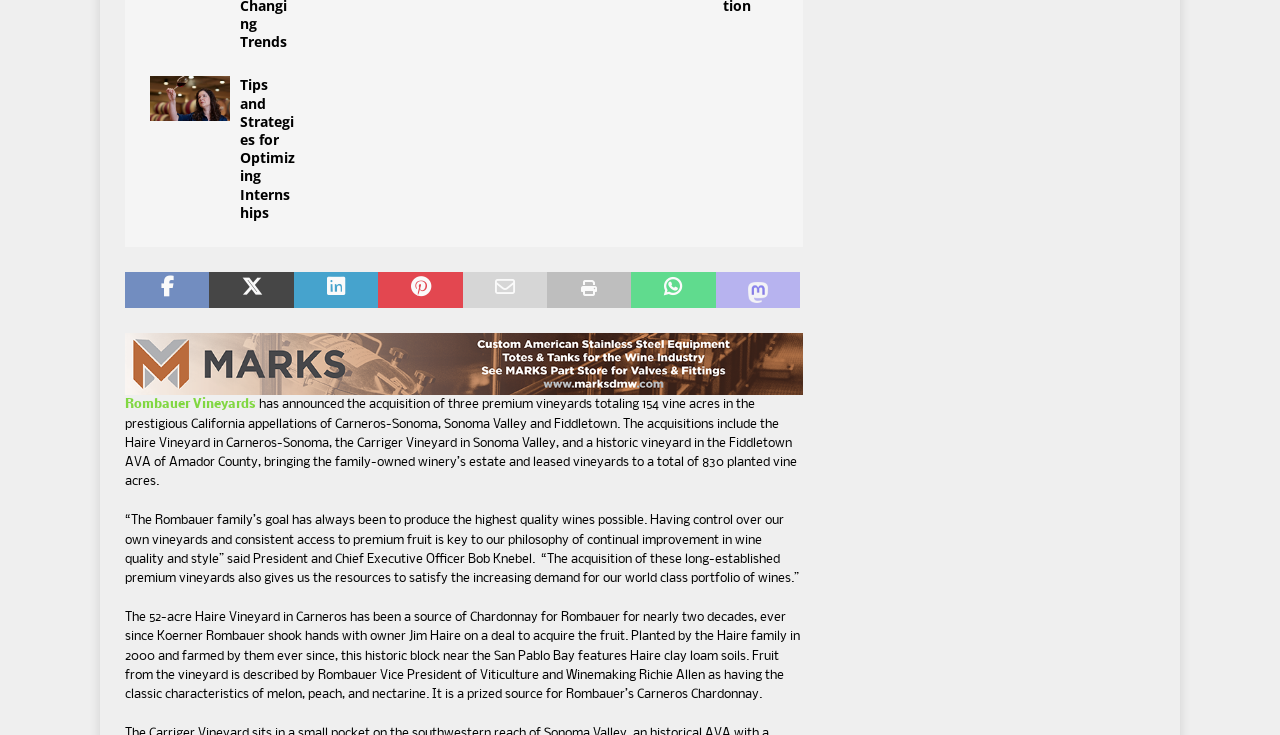Determine the bounding box coordinates in the format (top-left x, top-left y, bottom-right x, bottom-right y). Ensure all values are floating point numbers between 0 and 1. Identify the bounding box of the UI element described by: title="Pin This Post"

[0.295, 0.37, 0.361, 0.418]